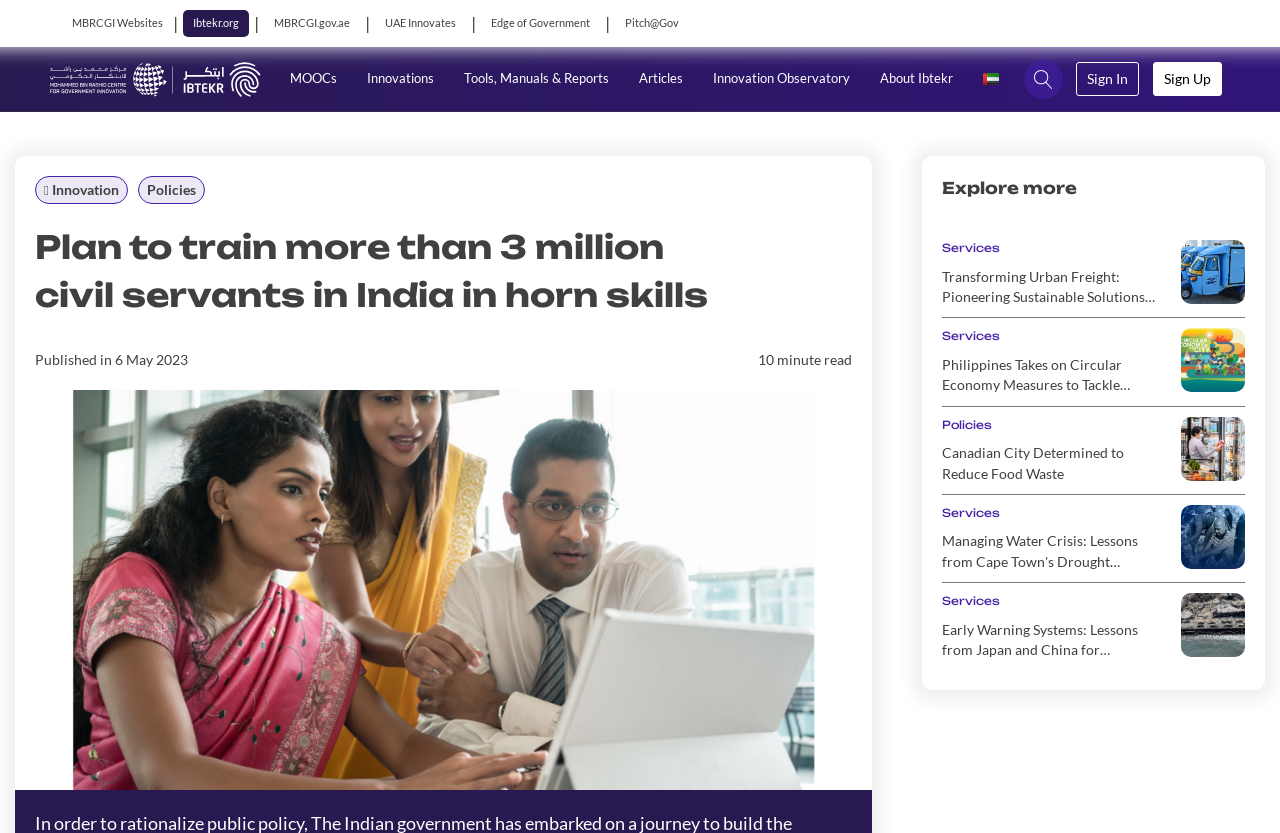Kindly provide the bounding box coordinates of the section you need to click on to fulfill the given instruction: "Read about Plan to train more than 3 million civil servants in India in horn skills".

[0.027, 0.269, 0.666, 0.384]